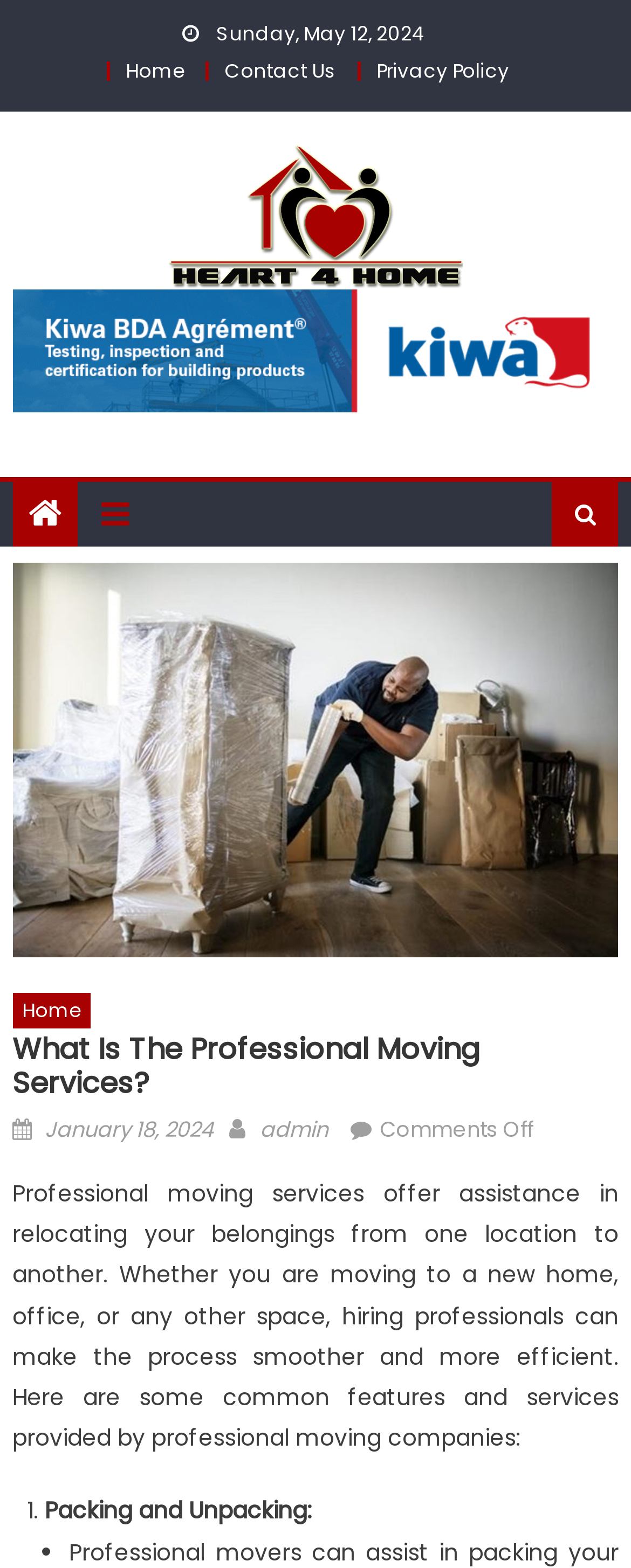Identify the coordinates of the bounding box for the element described below: "Contact Us". Return the coordinates as four float numbers between 0 and 1: [left, top, right, bottom].

[0.355, 0.036, 0.532, 0.053]